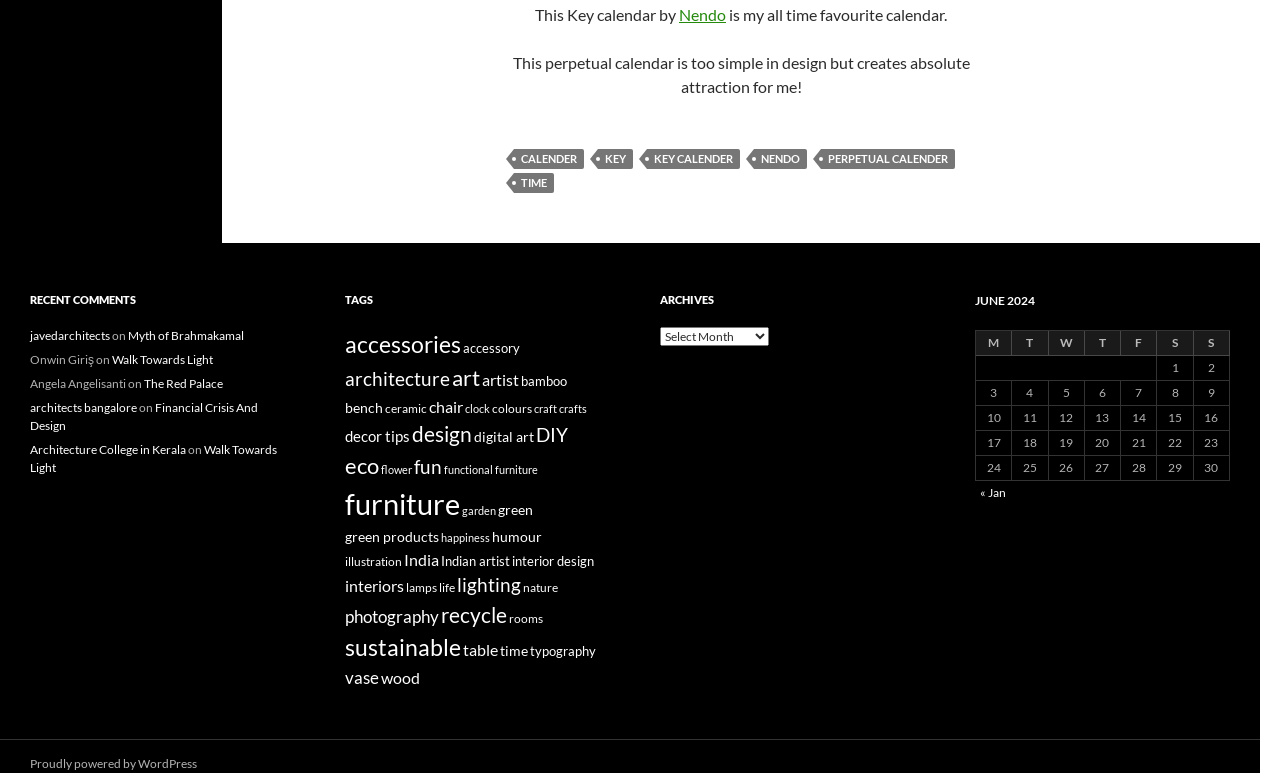Provide a thorough and detailed response to the question by examining the image: 
What is the name of the calendar mentioned?

The name of the calendar mentioned is Nendo, which is a perpetual calendar that is too simple in design but creates absolute attraction for the author.